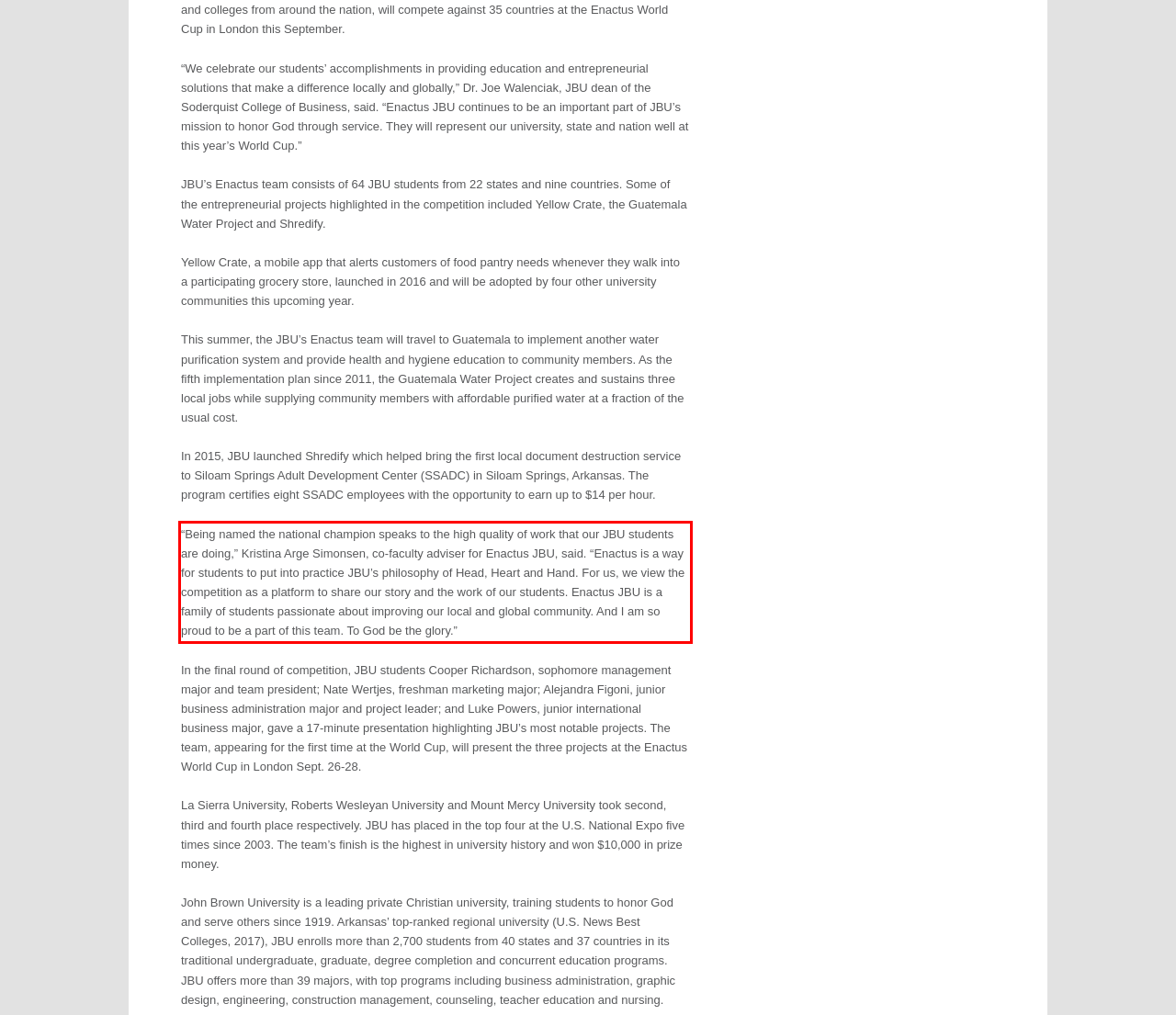You have a screenshot of a webpage with a red bounding box. Identify and extract the text content located inside the red bounding box.

“Being named the national champion speaks to the high quality of work that our JBU students are doing,” Kristina Arge Simonsen, co-faculty adviser for Enactus JBU, said. “Enactus is a way for students to put into practice JBU’s philosophy of Head, Heart and Hand. For us, we view the competition as a platform to share our story and the work of our students. Enactus JBU is a family of students passionate about improving our local and global community. And I am so proud to be a part of this team. To God be the glory.”